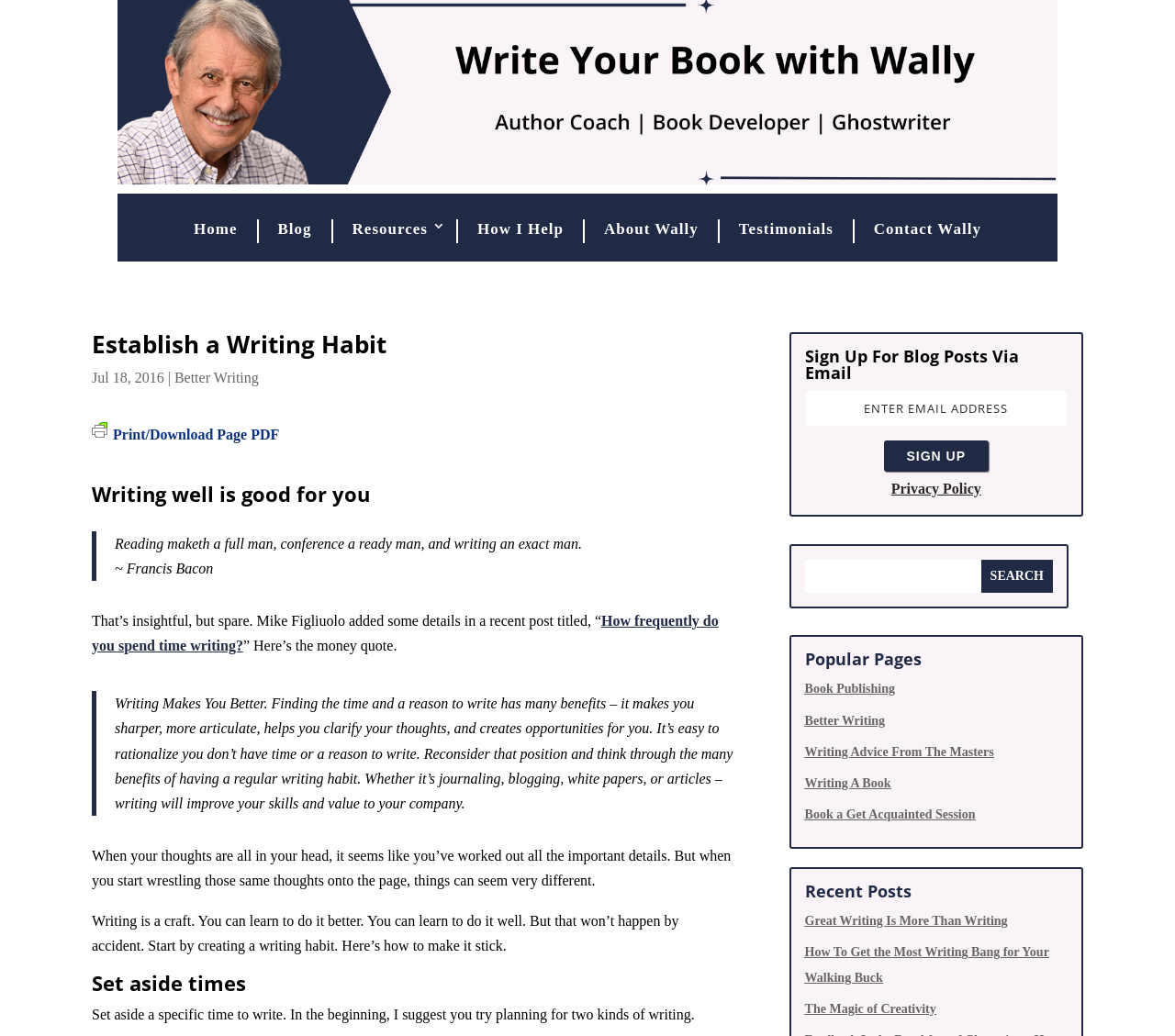Please identify the bounding box coordinates of the clickable area that will fulfill the following instruction: "Read the 'Better Writing' article". The coordinates should be in the format of four float numbers between 0 and 1, i.e., [left, top, right, bottom].

[0.148, 0.357, 0.22, 0.372]